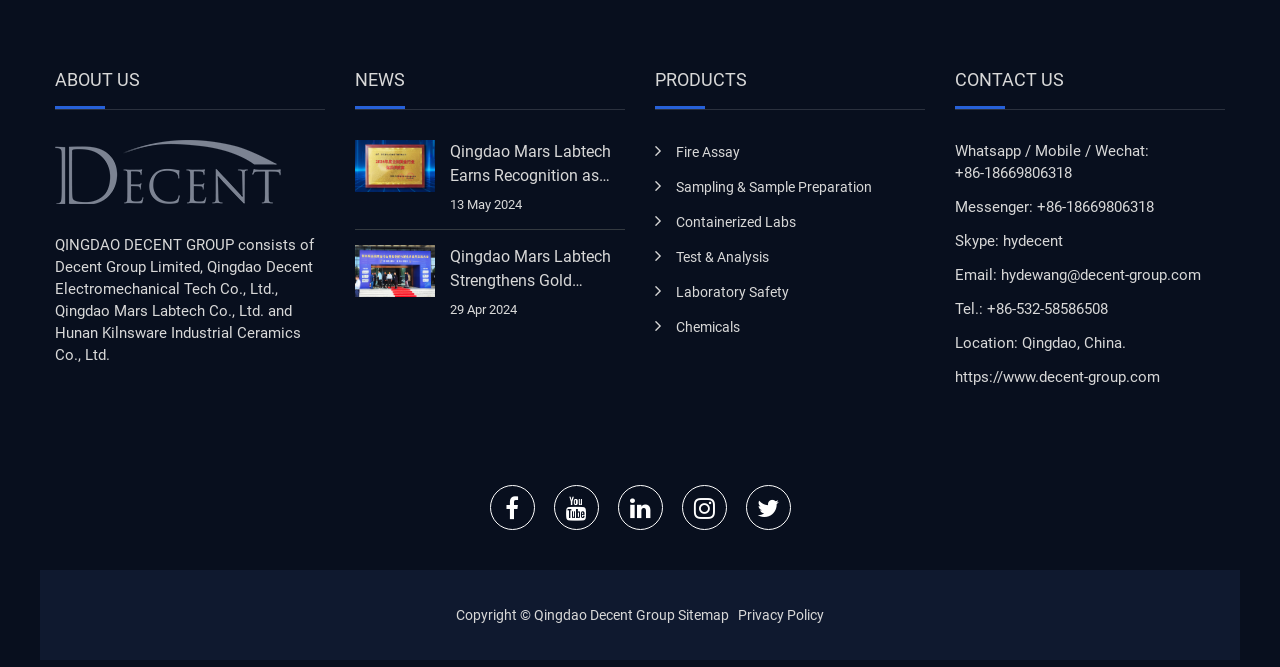Please identify the bounding box coordinates of the element's region that needs to be clicked to fulfill the following instruction: "View the products page". The bounding box coordinates should consist of four float numbers between 0 and 1, i.e., [left, top, right, bottom].

[0.512, 0.095, 0.723, 0.164]